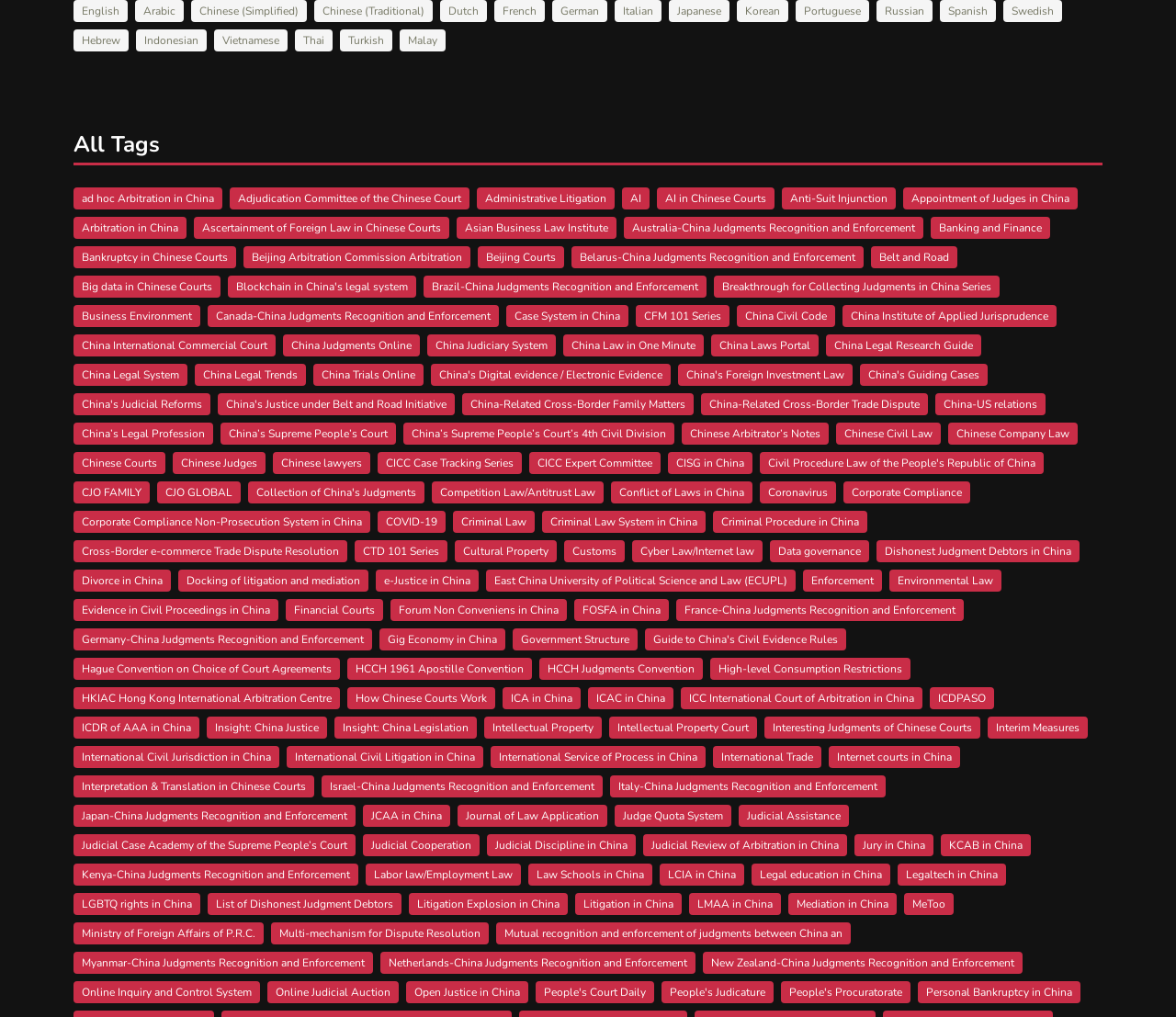Find the bounding box coordinates of the element I should click to carry out the following instruction: "View information on 'Arbitration in China'".

[0.062, 0.213, 0.159, 0.235]